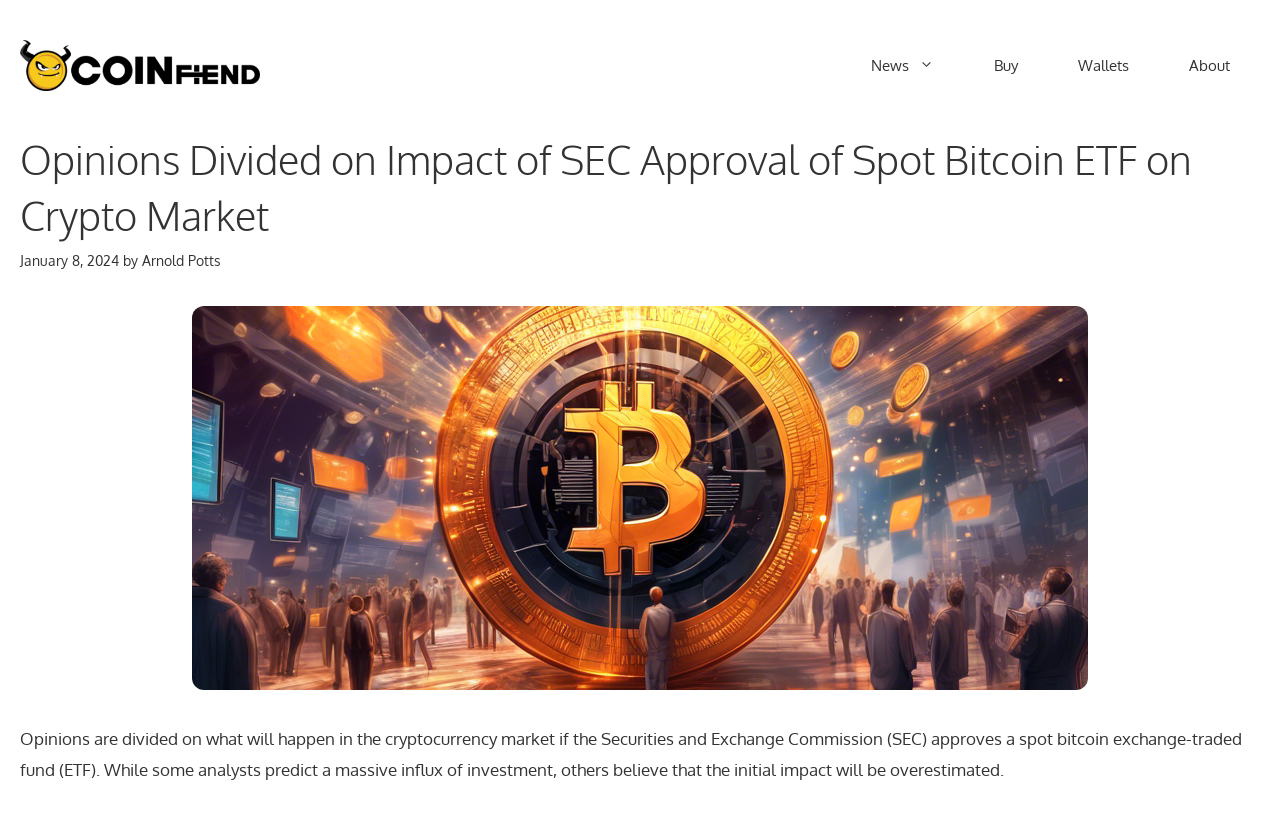Give a complete and precise description of the webpage's appearance.

The webpage is about an article discussing the potential impact of the Securities and Exchange Commission (SEC) approving a spot bitcoin exchange-traded fund (ETF) on the cryptocurrency market. 

At the top of the page, there is a banner with the site's name, "Coinfiend", accompanied by a logo image. Below the banner, there is a navigation menu with four links: "News", "Buy", "Wallets", and "About". 

The main content of the page is an article with a heading that matches the meta description, "Opinions Divided on Impact of SEC Approval of Spot Bitcoin ETF on Crypto Market". The article's publication date, "January 8, 2024", is displayed below the heading, followed by the author's name, "Arnold Potts". 

The article's content is a single paragraph that discusses the divided opinions on the potential impact of the SEC's approval on the cryptocurrency market. The text is positioned below the article's metadata, taking up most of the page's content area.